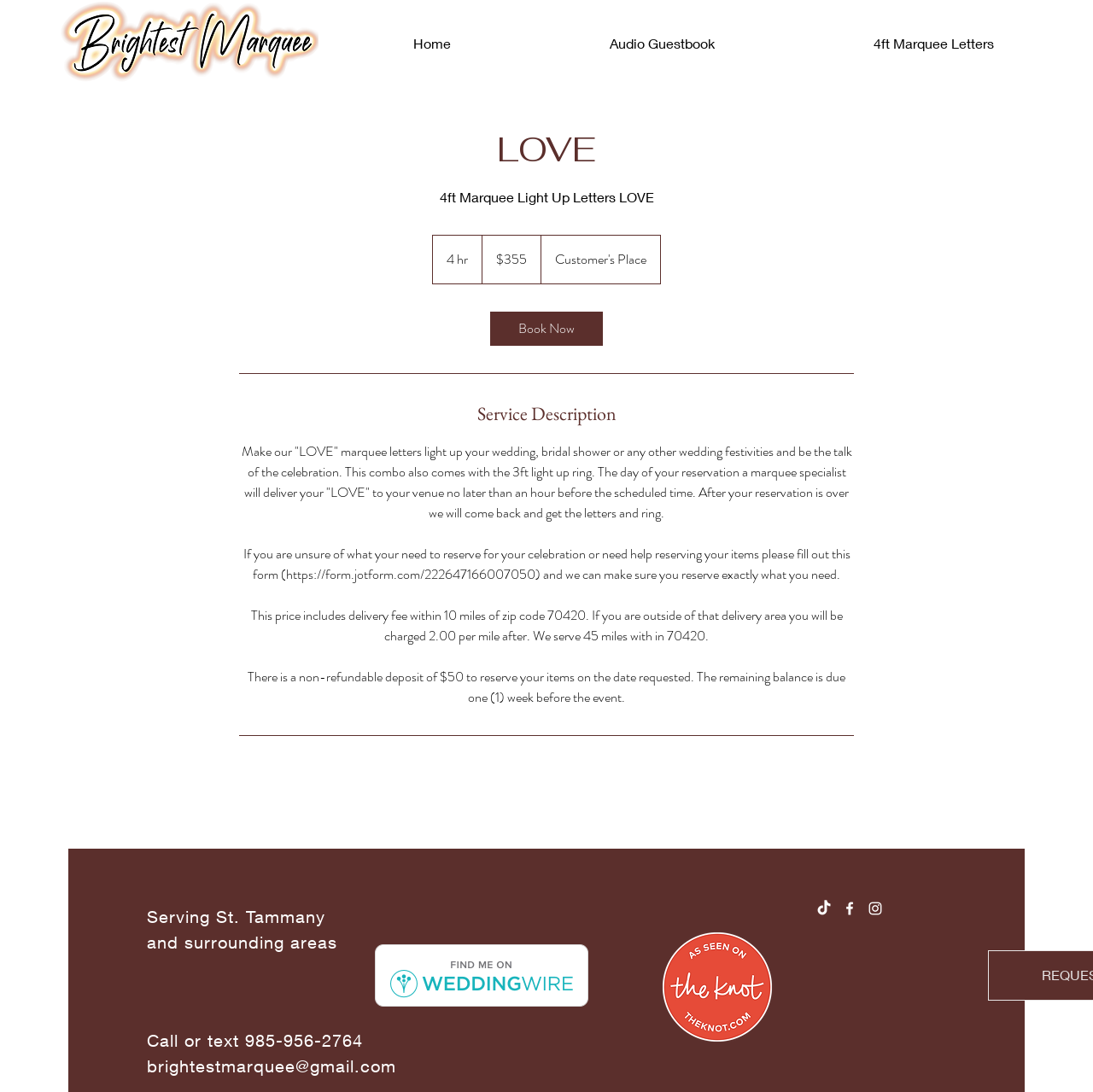Identify the bounding box coordinates for the element you need to click to achieve the following task: "Click on Lexority". Provide the bounding box coordinates as four float numbers between 0 and 1, in the form [left, top, right, bottom].

None